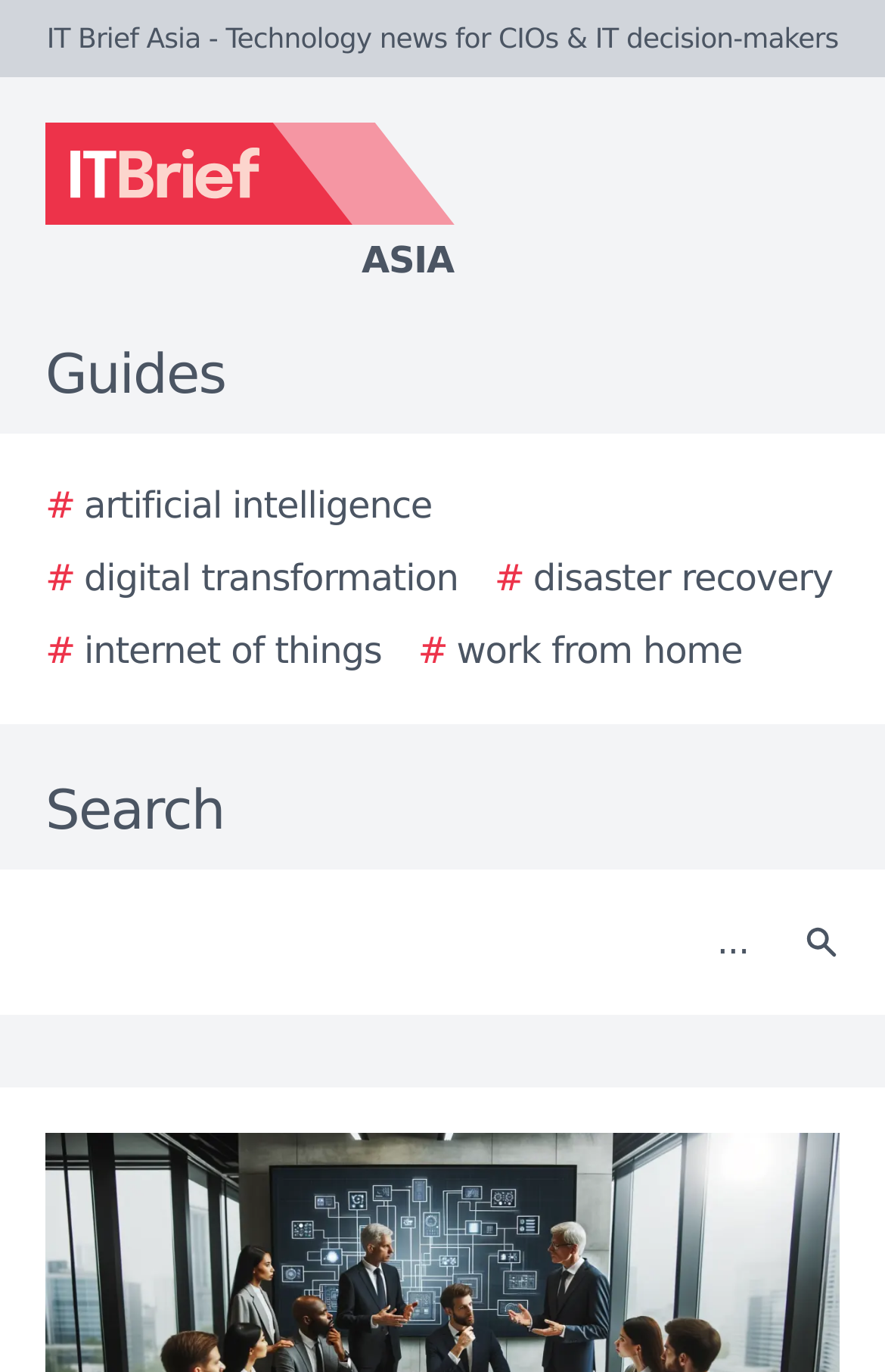Please specify the bounding box coordinates of the area that should be clicked to accomplish the following instruction: "Search for artificial intelligence". The coordinates should consist of four float numbers between 0 and 1, i.e., [left, top, right, bottom].

[0.051, 0.349, 0.488, 0.389]